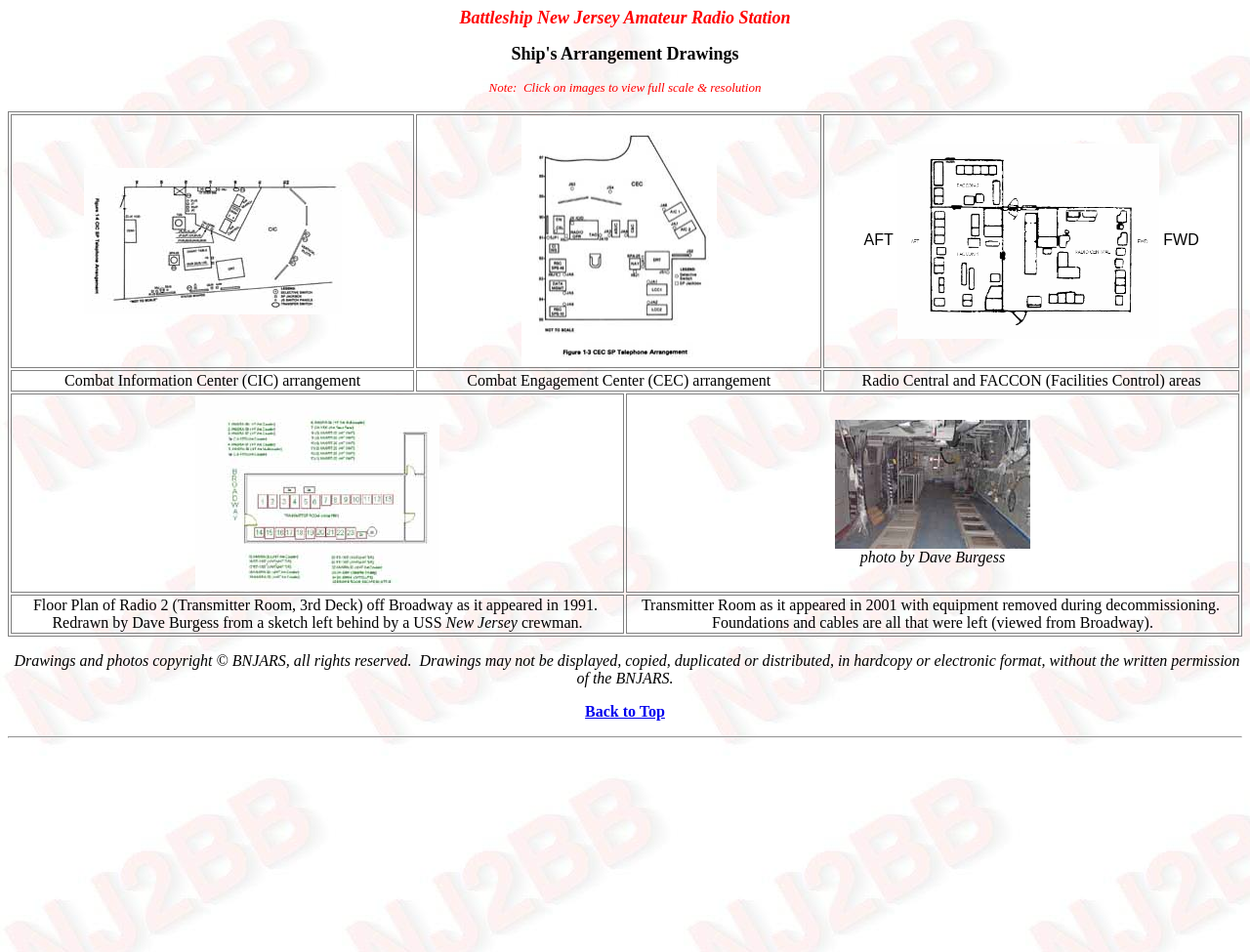Generate a thorough caption detailing the webpage content.

The webpage is about the Battleship New Jersey Amateur Radio Station (BNJARS) BB62 Arrangement Drawings. At the top, there is a title "Battleship New Jersey Amateur Radio Station" followed by a note that informs users to click on images to view them in full scale and resolution.

Below the title, there is a table with three rows, each containing three grid cells. The first row has three grid cells, each containing a link and an image related to different arrangements: BB62 Combat Information Center (CIC) Arrangement, Combat Engagement Center (CEC) Arrangement, and AFT Radio Central and FACCON-1 & 2 FWD. The images are positioned to the left of the links.

The second row has three grid cells, each containing a link and an image related to different arrangements: Combat Information Center (CIC) arrangement, Combat Engagement Center (CEC) arrangement, and Radio Central and FACCON (Facilities Control) areas. The images are not present in this row.

The third row has two grid cells, each containing a link and an image related to the Transmitter Room (Radio 2) Floor Plan. The first grid cell has an image of the floor plan from 1991, and the second grid cell has an image of the transmitter room as it appears today, along with a caption "photo by Dave Burgess".

The fourth row has two grid cells, each containing a description of the floor plan of Radio 2 (Transmitter Room, 3rd Deck) off Broadway as it appeared in 1991, and the transmitter room as it appeared in 2001 with equipment removed during decommissioning.

At the bottom of the page, there is a copyright notice stating that the drawings and photos are copyrighted by BNJARS, and a "Back to Top" link.